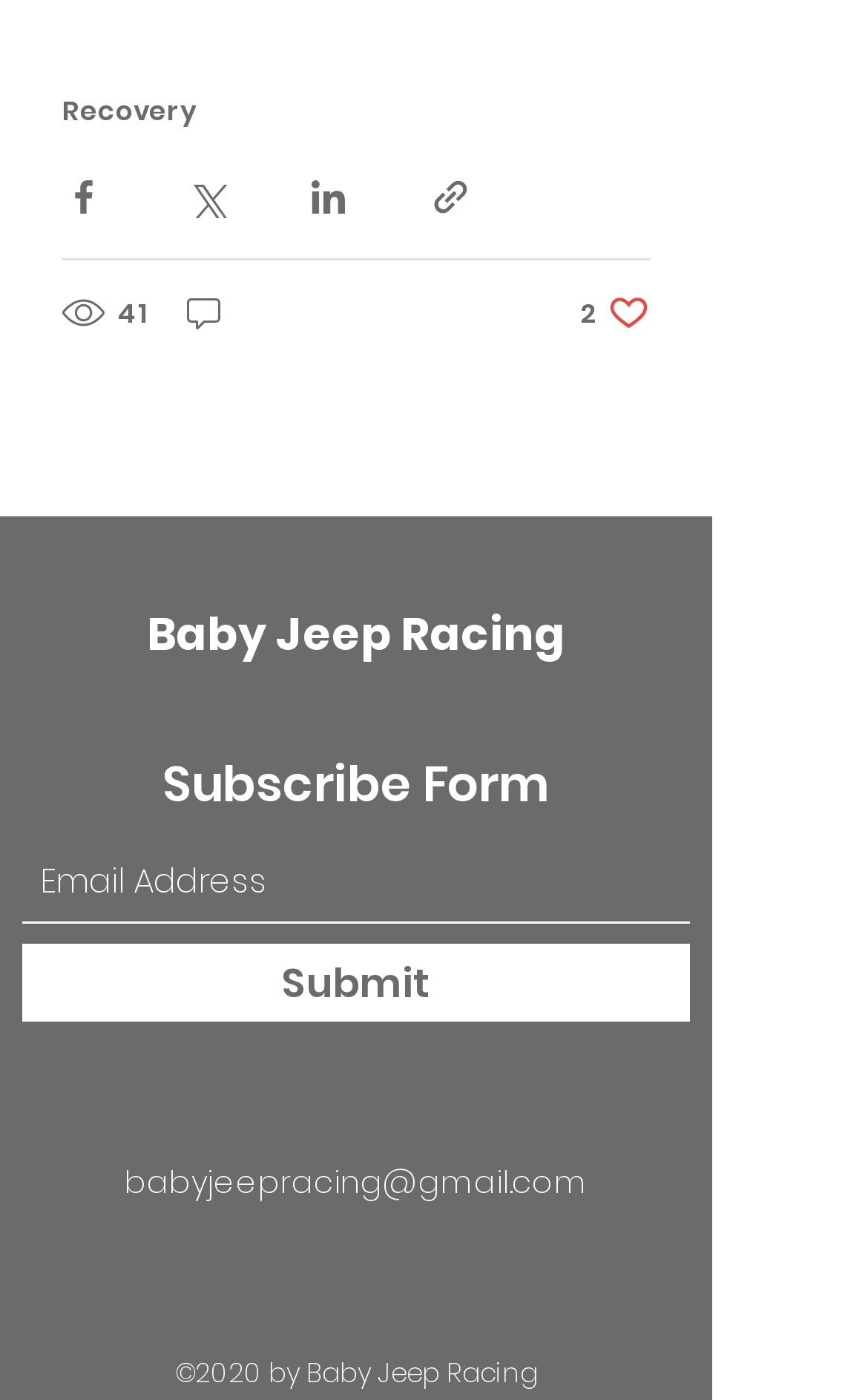Determine the bounding box coordinates of the region to click in order to accomplish the following instruction: "Click the Share via Facebook button". Provide the coordinates as four float numbers between 0 and 1, specifically [left, top, right, bottom].

[0.072, 0.126, 0.121, 0.156]